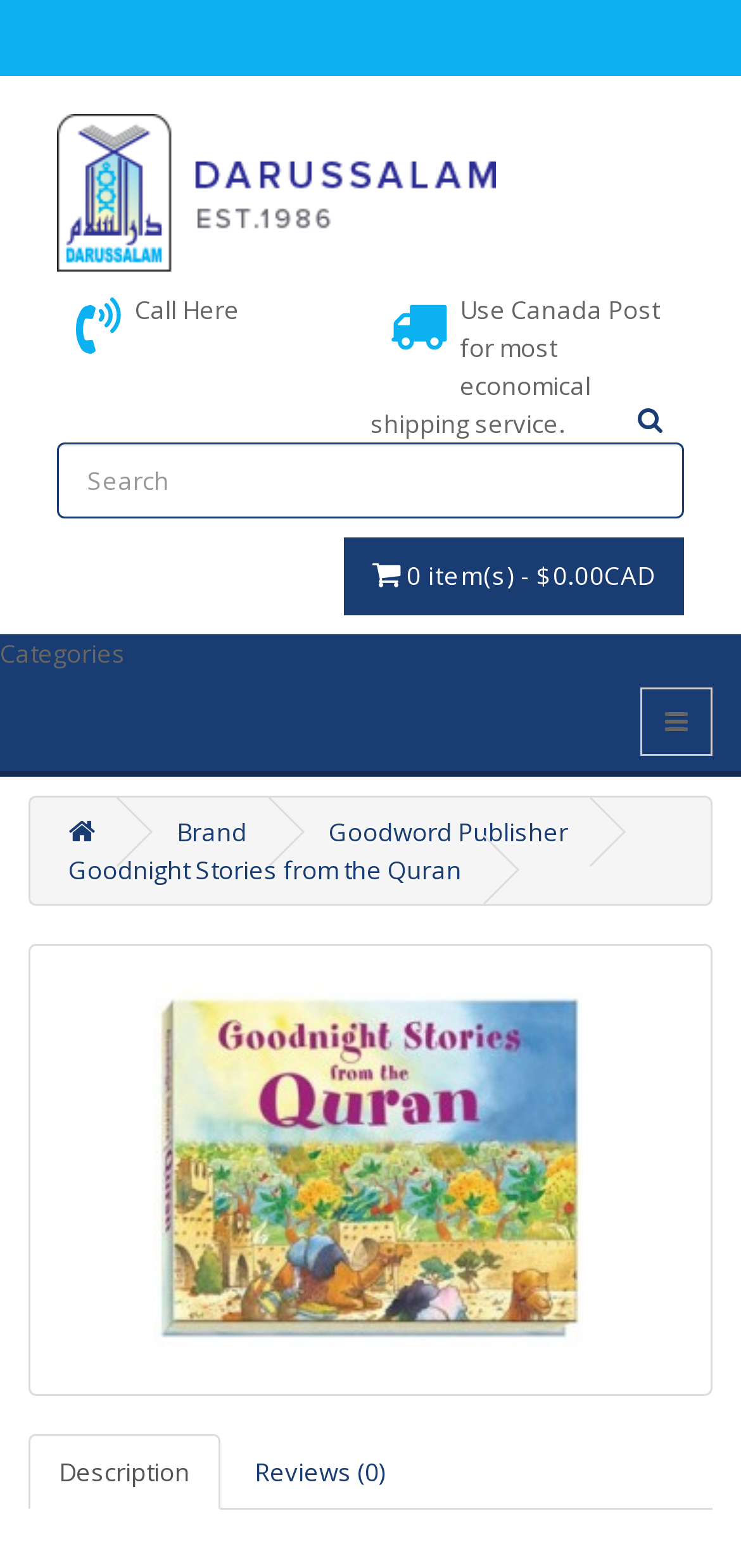Please answer the following question using a single word or phrase: What is the current total cost?

$0.00CAD